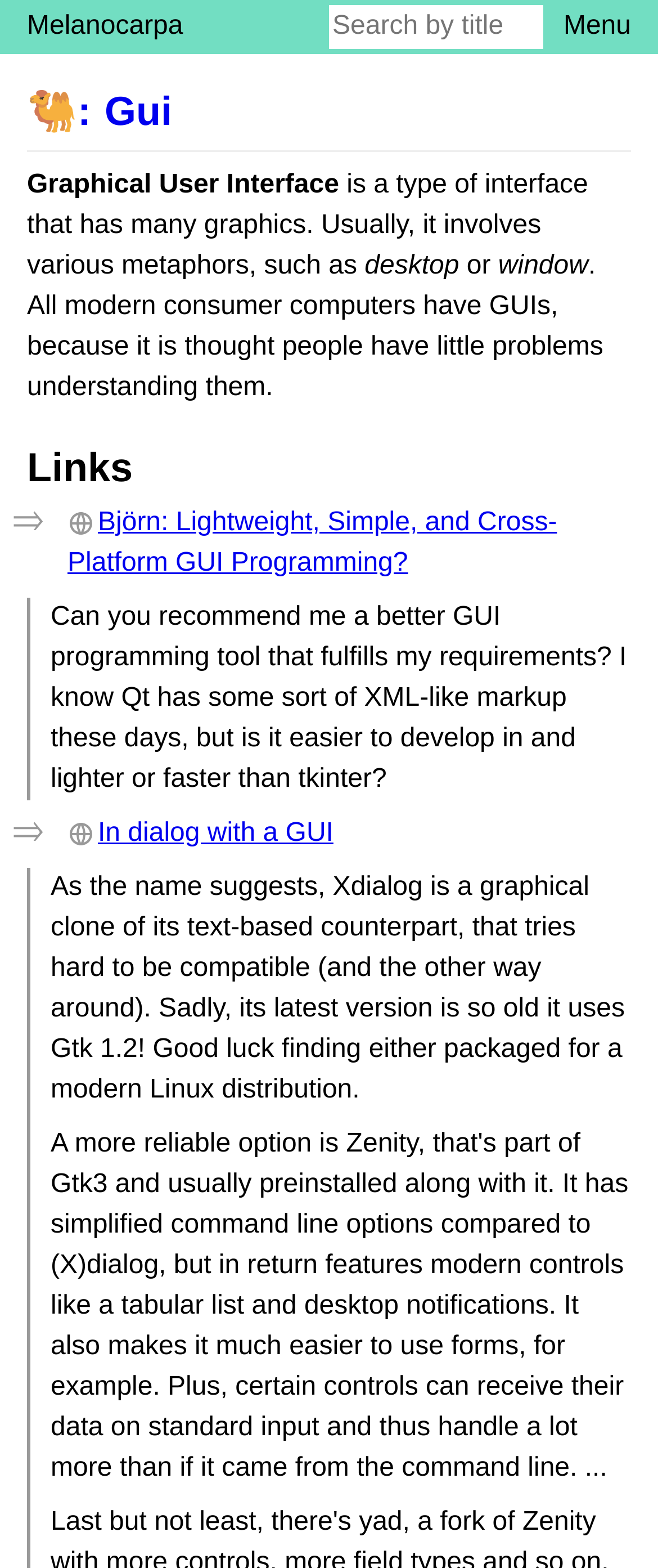What is GUI?
Your answer should be a single word or phrase derived from the screenshot.

Graphical User Interface